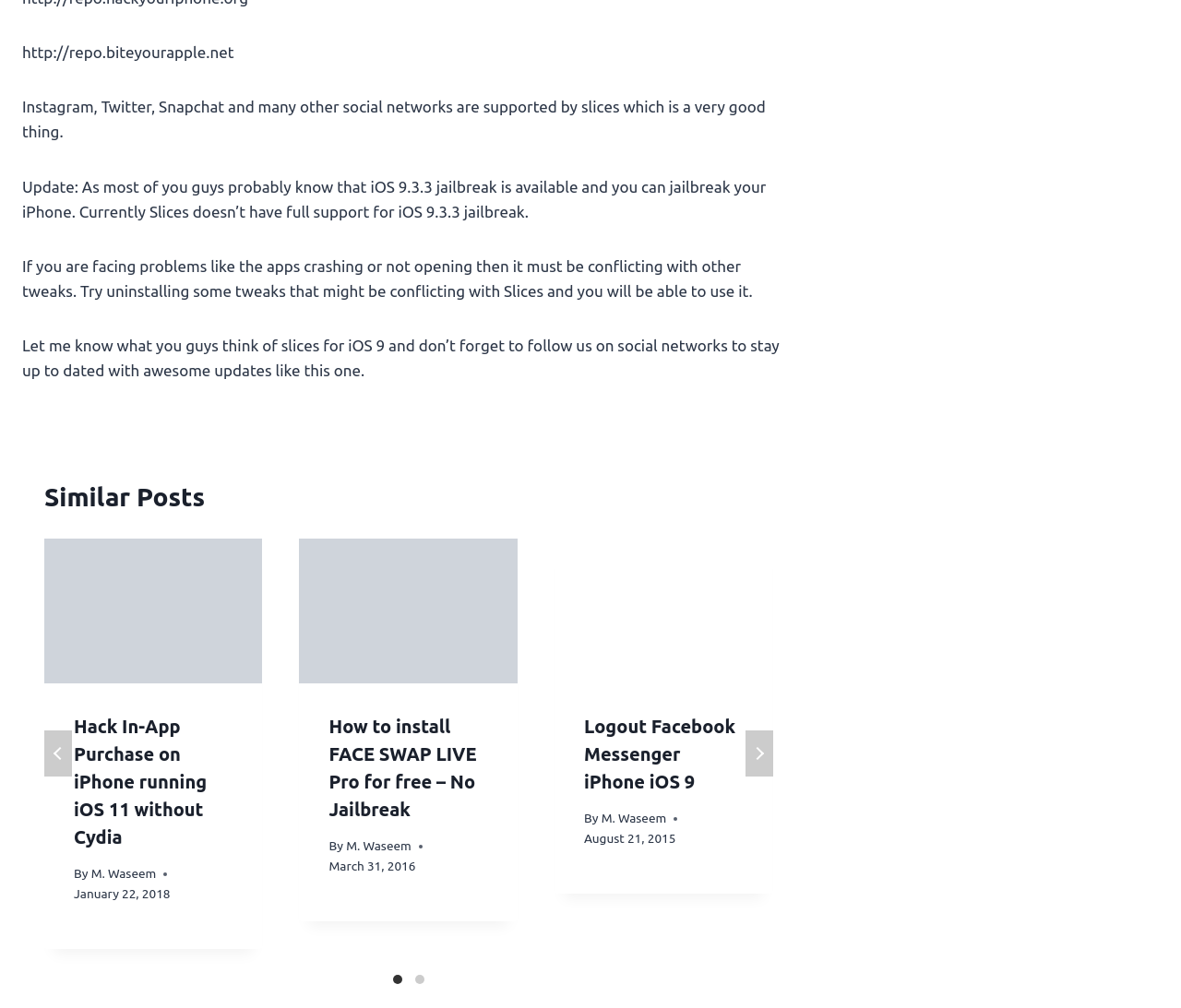Please find the bounding box coordinates of the clickable region needed to complete the following instruction: "Check recent comment from Tricia Marck". The bounding box coordinates must consist of four float numbers between 0 and 1, i.e., [left, top, right, bottom].

None